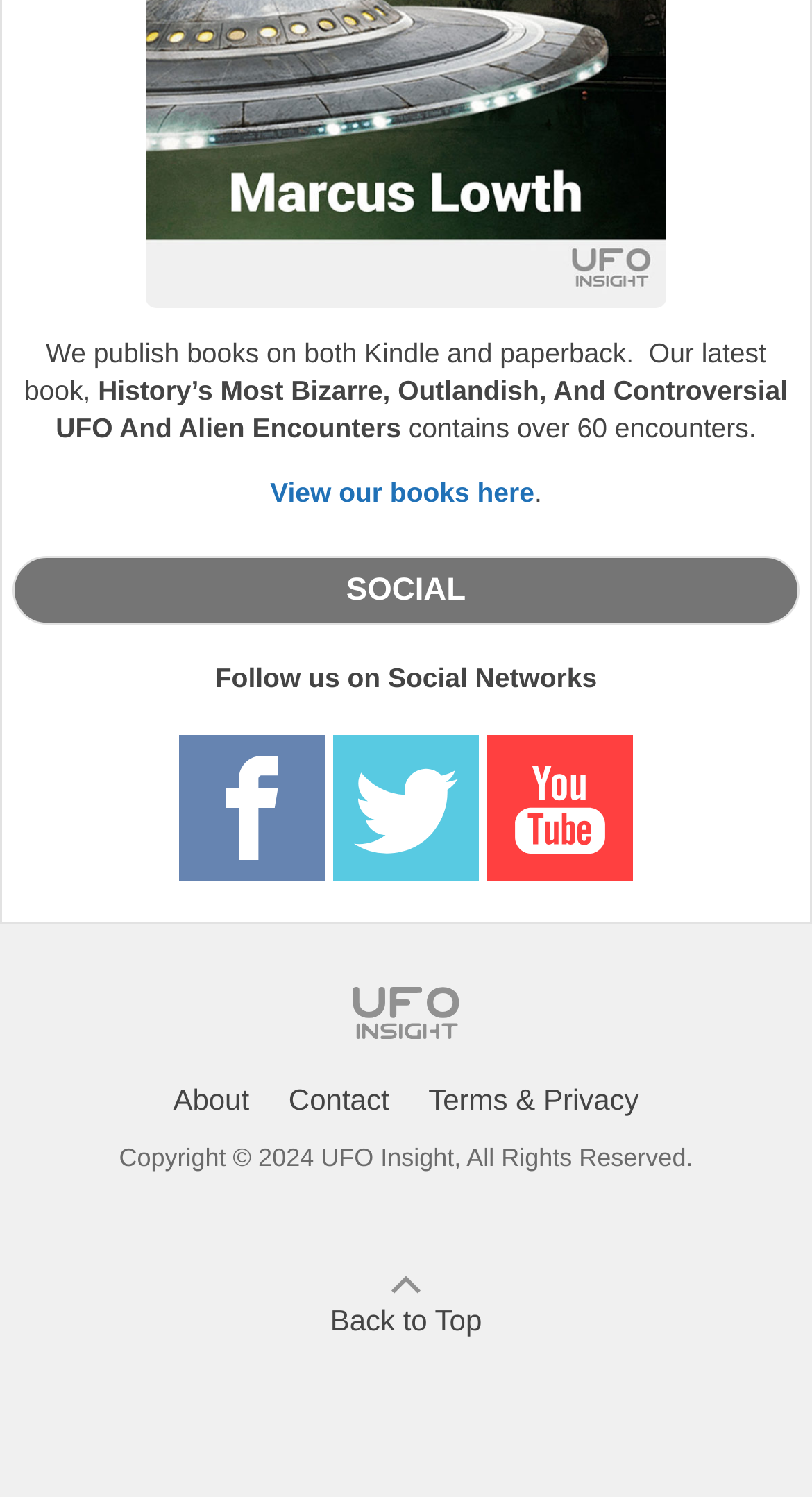What is the latest book published by this website?
Refer to the screenshot and deliver a thorough answer to the question presented.

I found the latest book published by this website by looking at the StaticText element with the text 'History’s Most Bizarre, Outlandish, And Controversial UFO And Alien Encounters' which is located near the top of the webpage, indicating it's a prominent feature.